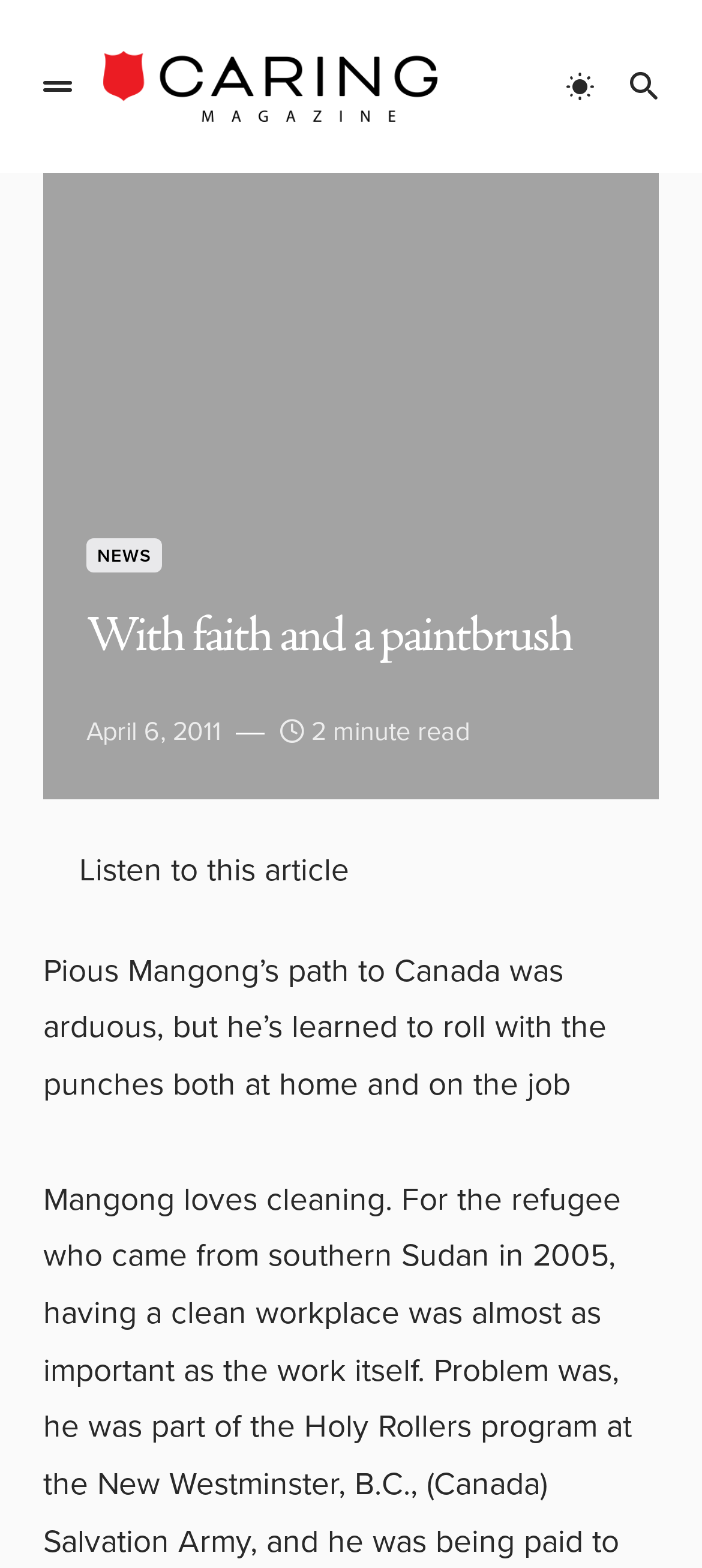Locate the bounding box coordinates for the element described below: "News". The coordinates must be four float values between 0 and 1, formatted as [left, top, right, bottom].

[0.123, 0.343, 0.231, 0.365]